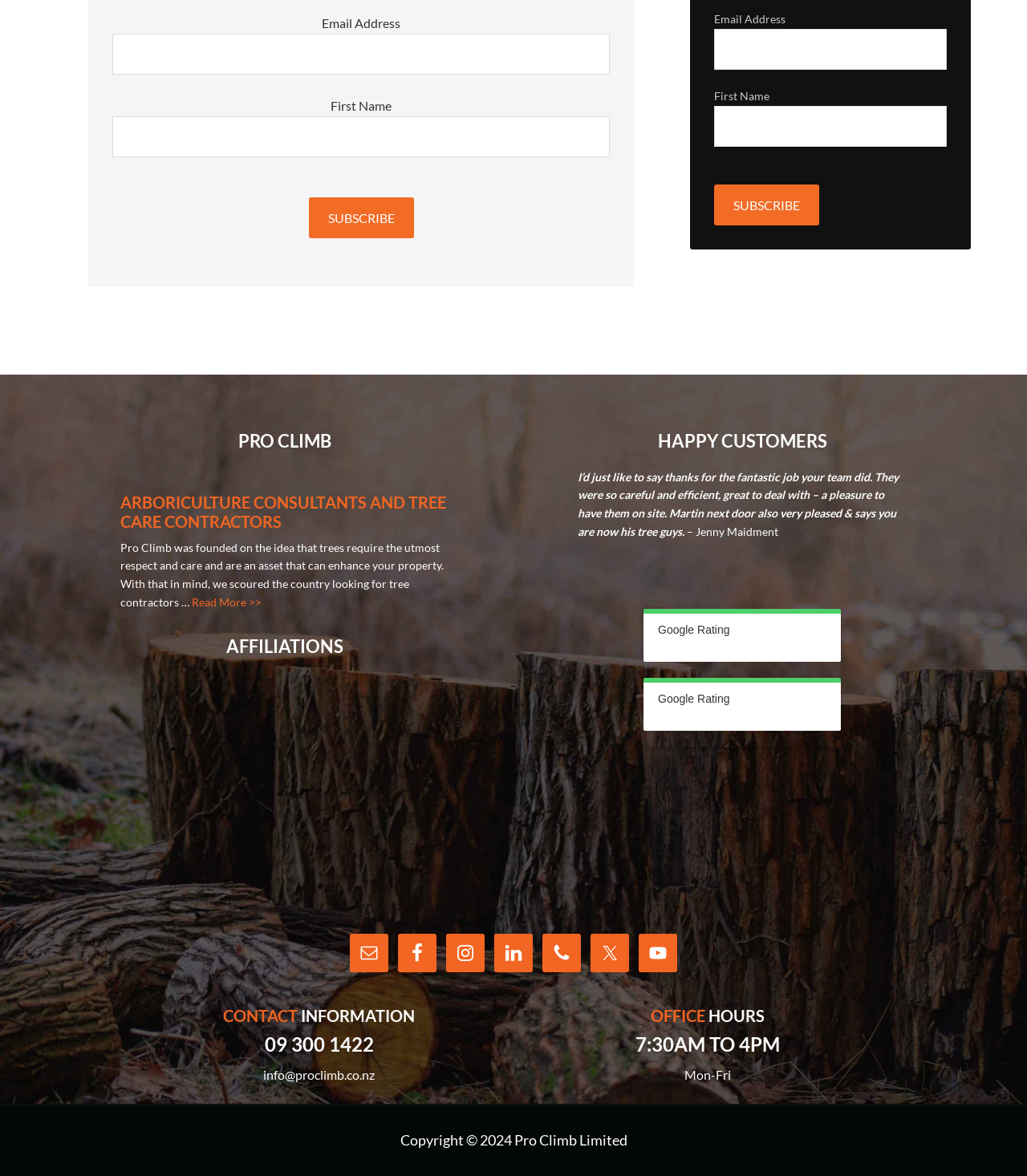Using the format (top-left x, top-left y, bottom-right x, bottom-right y), and given the element description, identify the bounding box coordinates within the screenshot: Facebook

[0.388, 0.794, 0.425, 0.827]